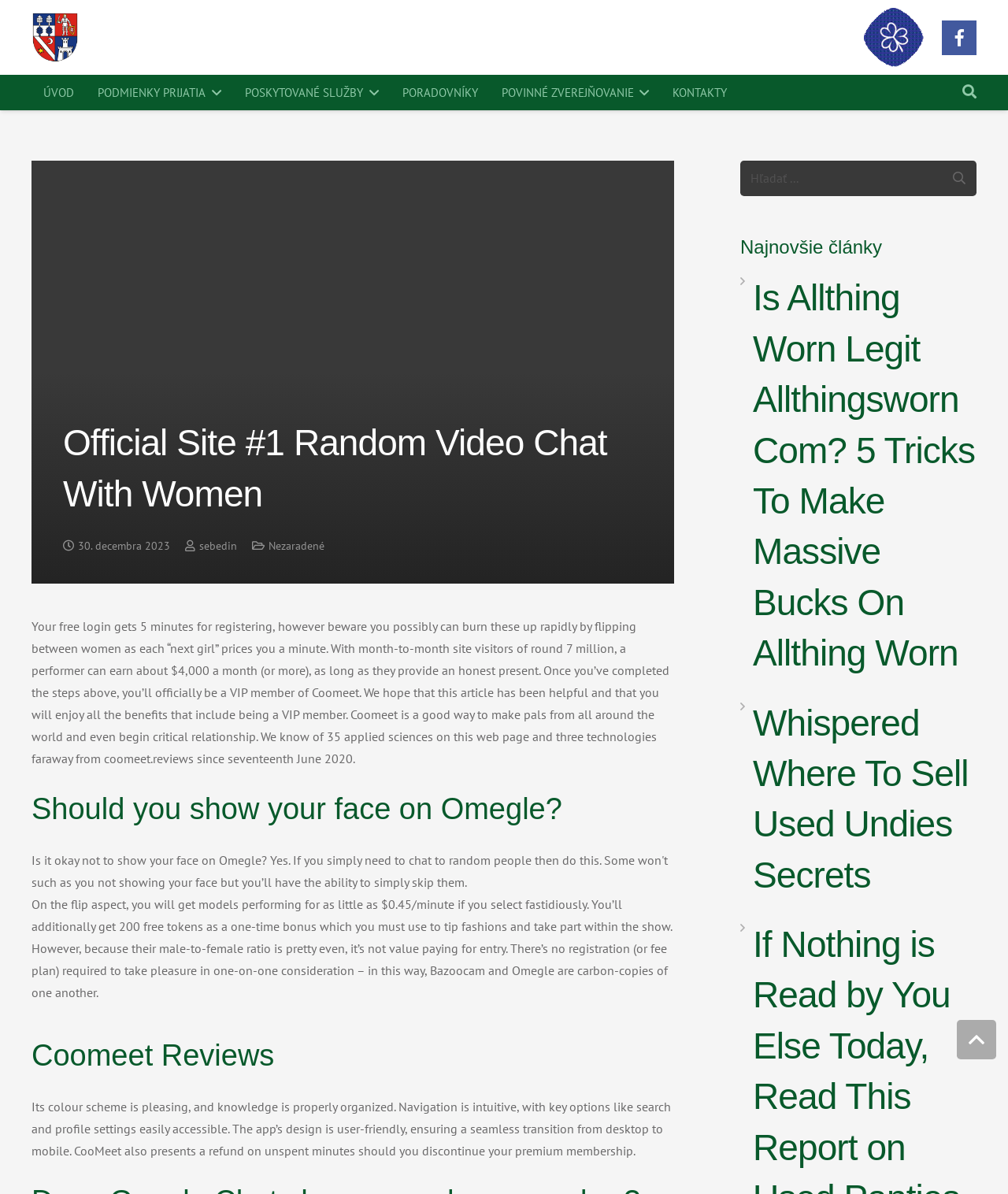Locate the UI element described by parent_node: ÚVOD title="Back to top" and provide its bounding box coordinates. Use the format (top-left x, top-left y, bottom-right x, bottom-right y) with all values as floating point numbers between 0 and 1.

[0.949, 0.854, 0.988, 0.887]